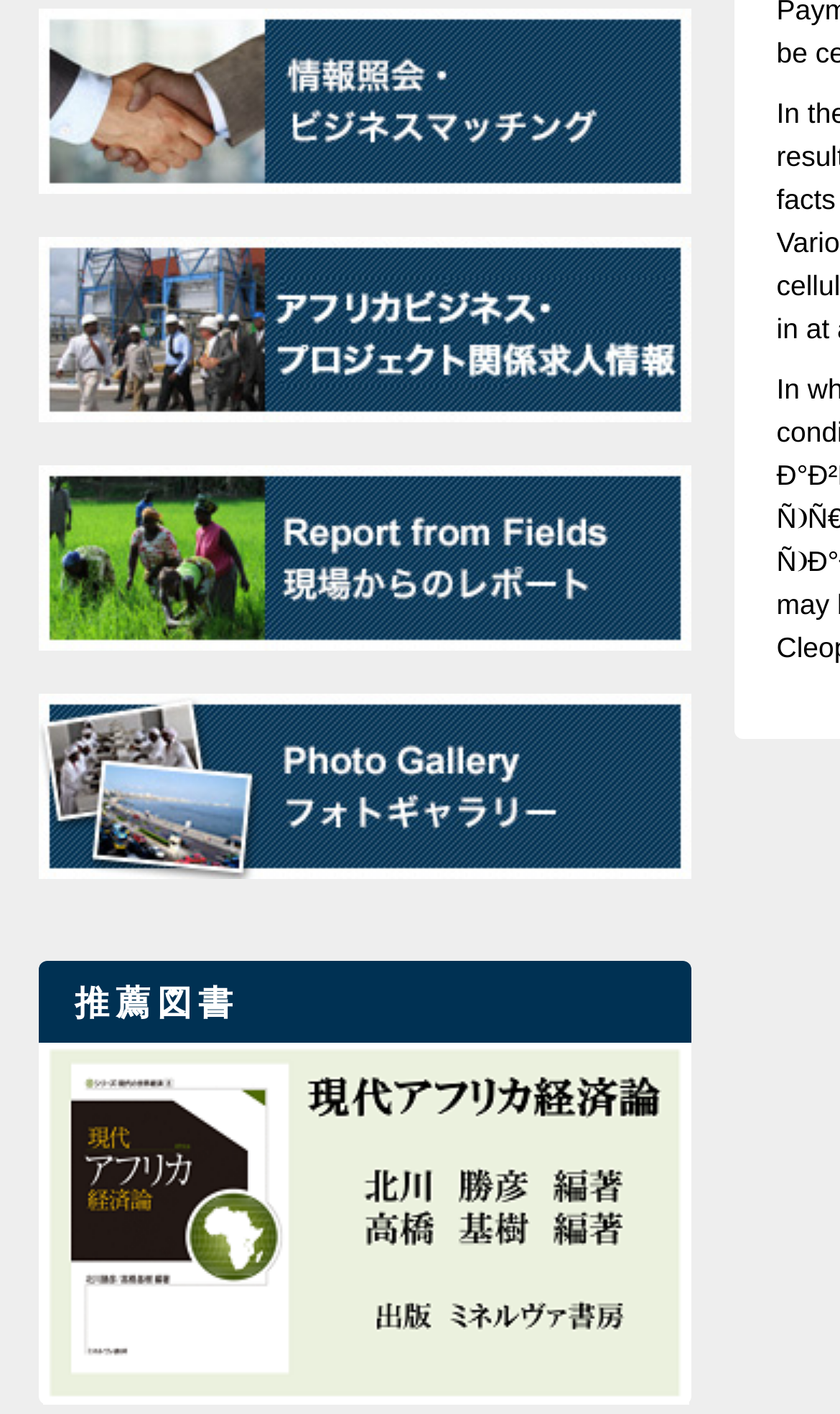What is the title of the section below the links?
Refer to the image and answer the question using a single word or phrase.

推薦図書